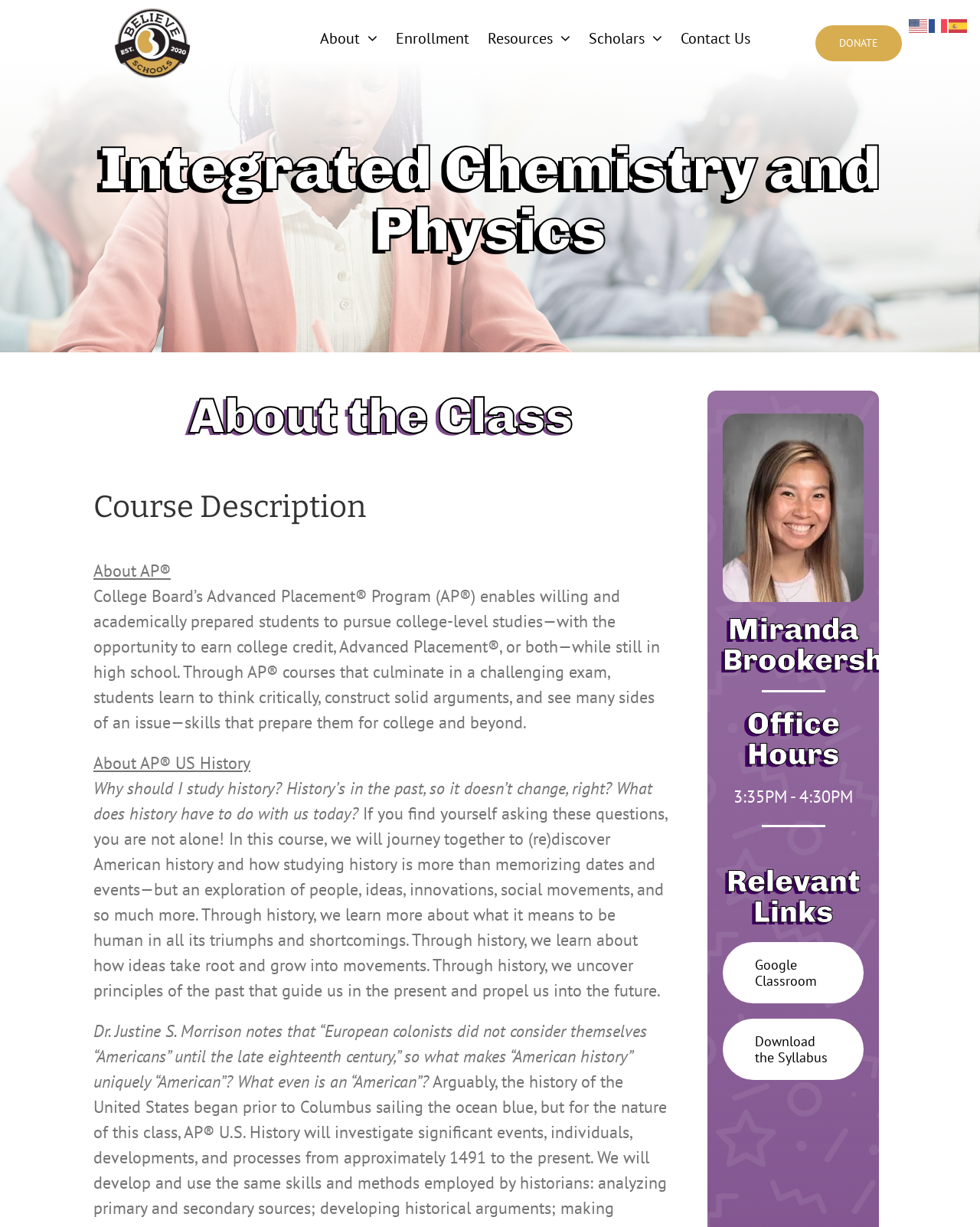Specify the bounding box coordinates for the region that must be clicked to perform the given instruction: "Click the 'Download the Syllabus' link".

[0.738, 0.83, 0.882, 0.88]